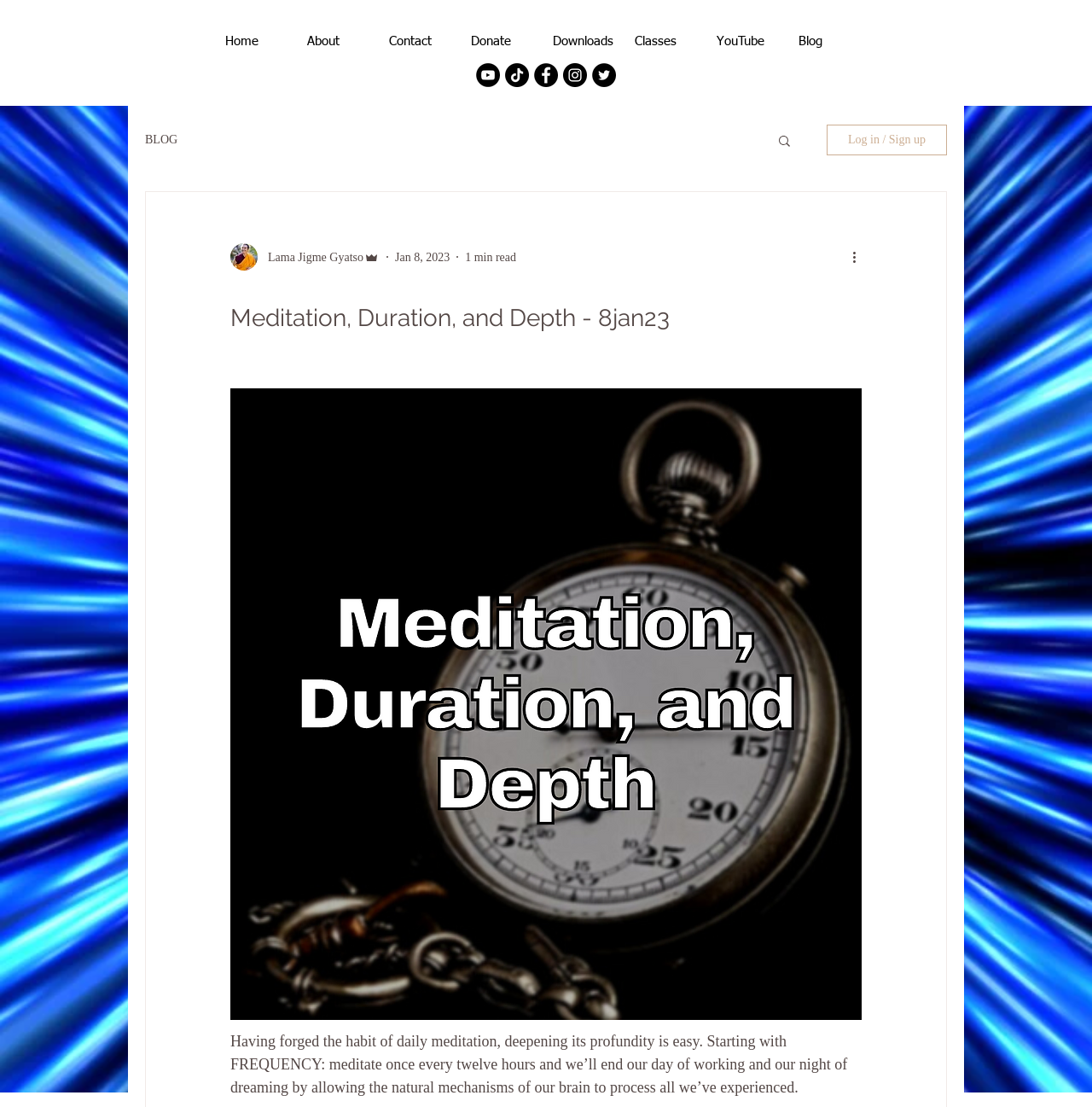Based on the element description "Log in / Sign up", predict the bounding box coordinates of the UI element.

[0.757, 0.113, 0.867, 0.14]